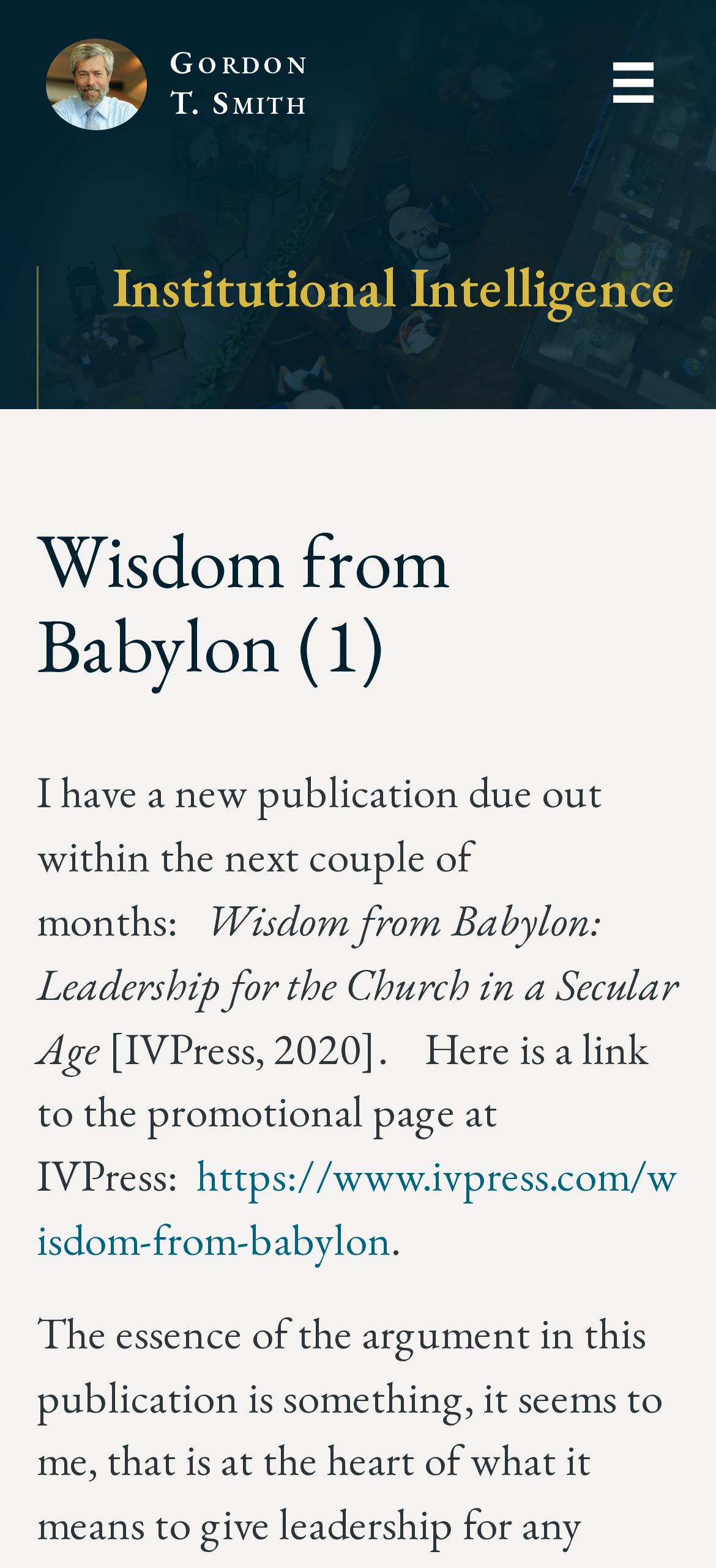What is the title of the publication?
Please answer the question with as much detail as possible using the screenshot.

The title of the publication can be determined by looking at the text 'Wisdom from Babylon: Leadership for the Church in a Secular Age'. This text is a description of the publication, and 'Wisdom from Babylon' is the title.